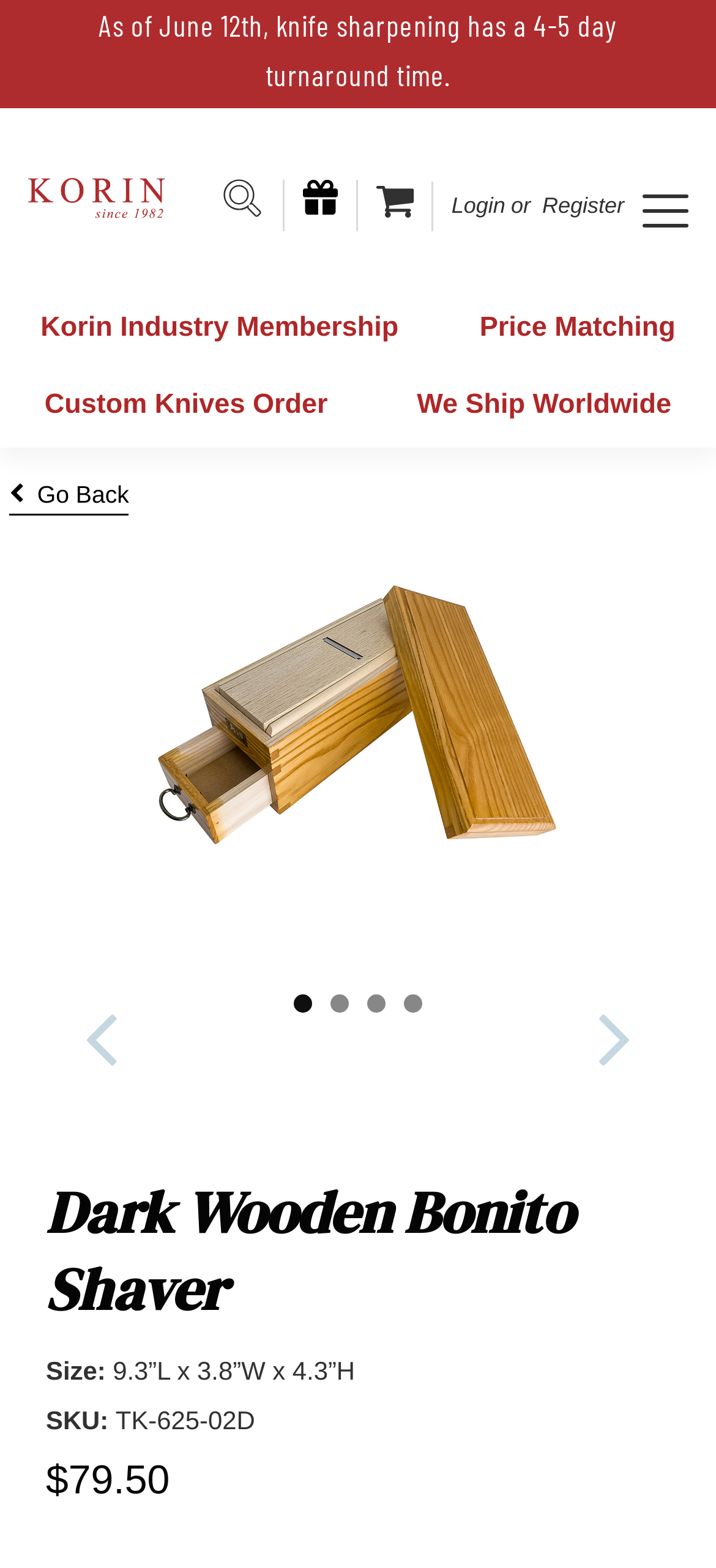Locate the bounding box of the UI element based on this description: "title="Search"". Provide four float numbers between 0 and 1 as [left, top, right, bottom].

[0.307, 0.112, 0.369, 0.149]